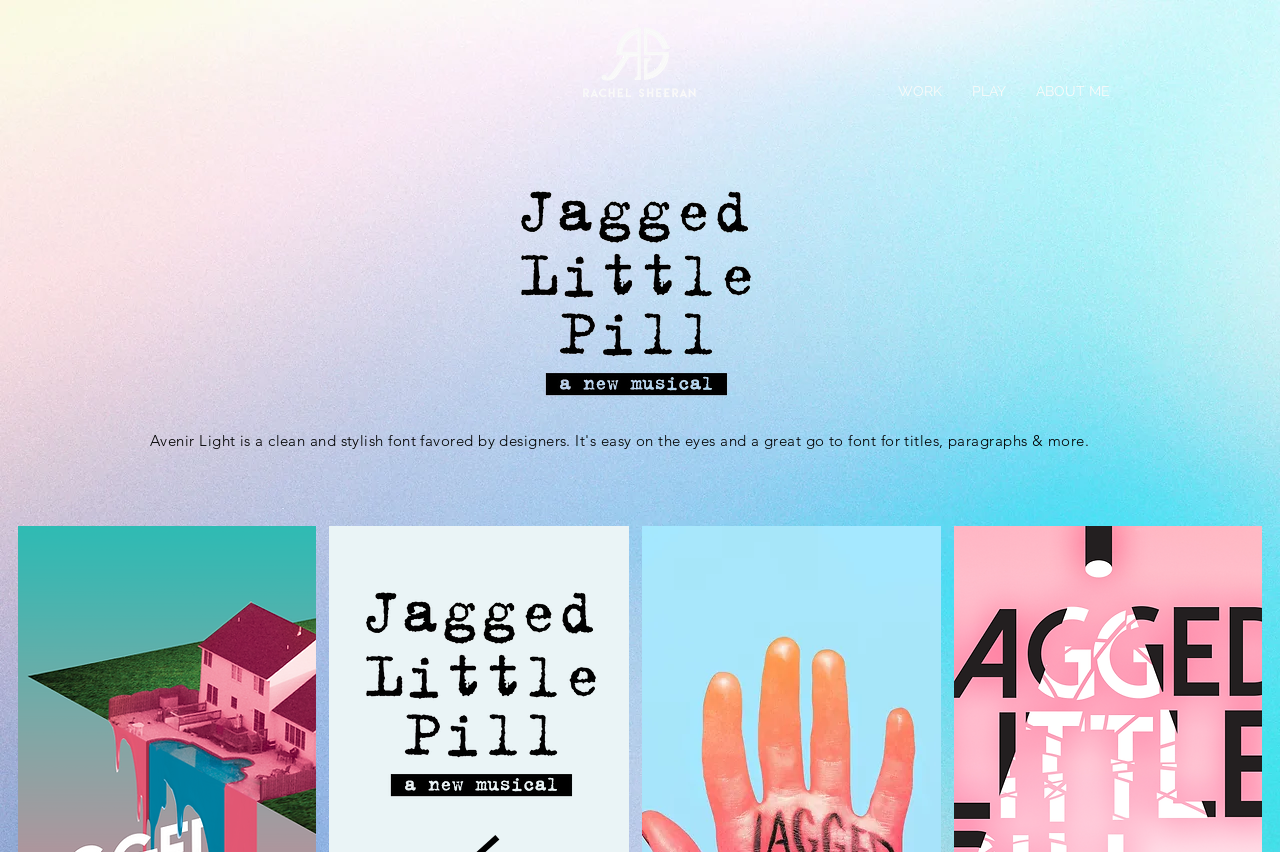Generate a thorough caption that explains the contents of the webpage.

The webpage is a personal portfolio website for a Senior Art Director, Rachel Sheeran. At the top left corner, there is a navigation menu labeled "Site" with three links: "WORK", "PLAY", and "ABOUT ME", positioned horizontally next to each other. 

Below the navigation menu, there is a logo of Rachel Sheeran, which is an image and a link, centered at the top of the page. 

On the left side of the page, there is a large image taking up most of the vertical space, showcasing a project titled "1718-JaggedLittlePill_lobby-44x67-d1-red". 

On the right side of the page, there is another instance of the same project image, but smaller in size and positioned at the bottom right corner of the page.